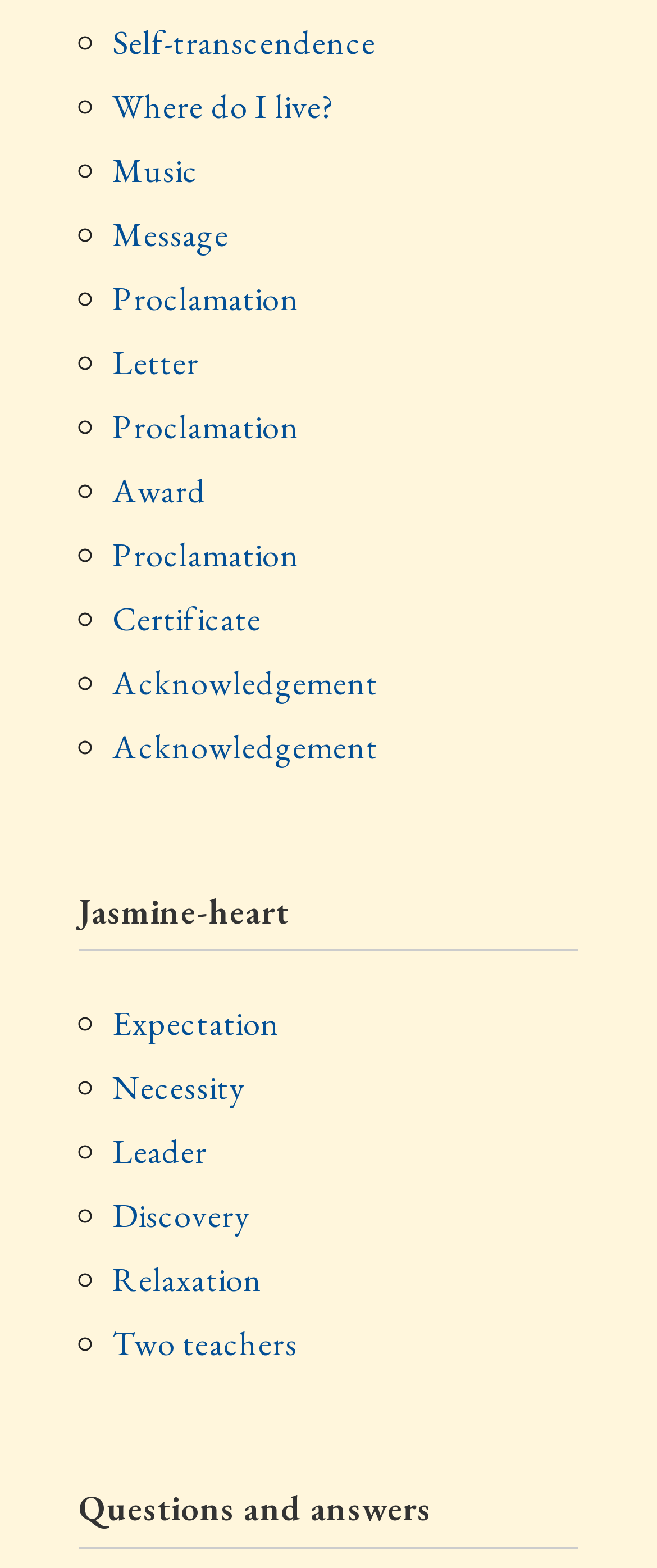Pinpoint the bounding box coordinates of the clickable element needed to complete the instruction: "Check Questions and answers". The coordinates should be provided as four float numbers between 0 and 1: [left, top, right, bottom].

[0.12, 0.949, 0.88, 0.987]